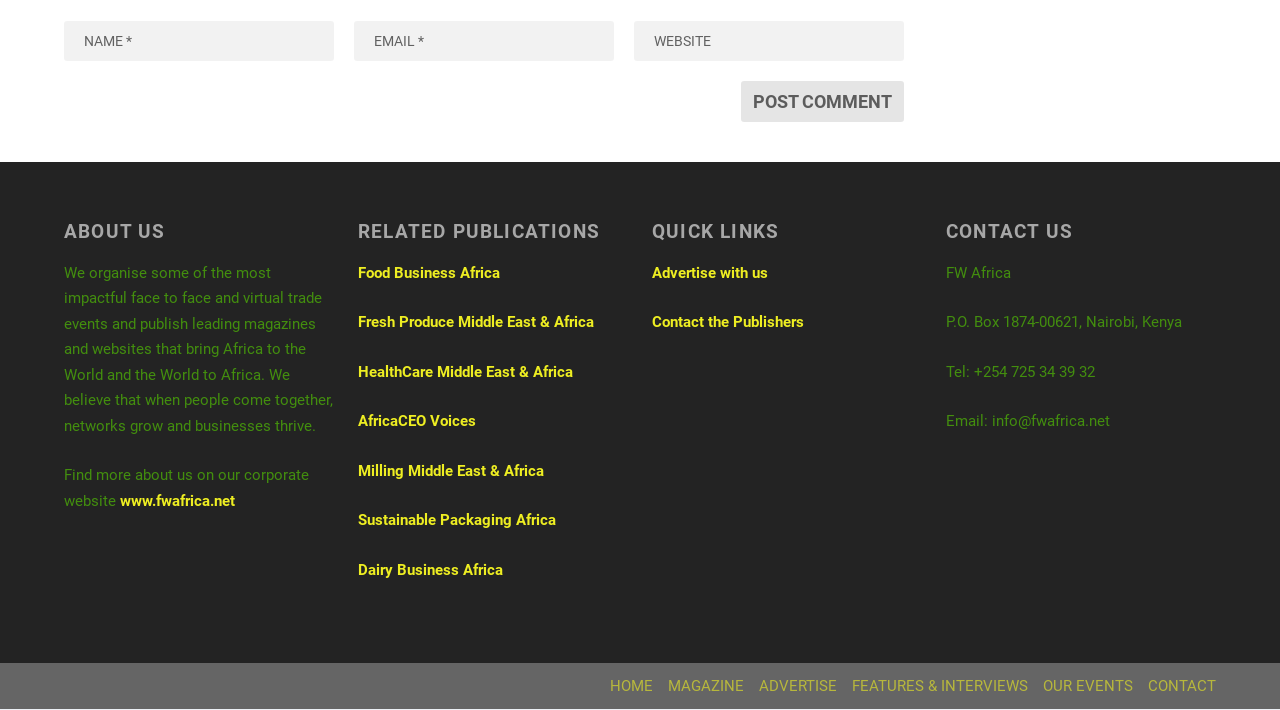Refer to the screenshot and give an in-depth answer to this question: What type of events does the company organise?

The company organises face-to-face and virtual trade events, as mentioned in the 'ABOUT US' section. This suggests that the company is involved in the business of event management and organisation.